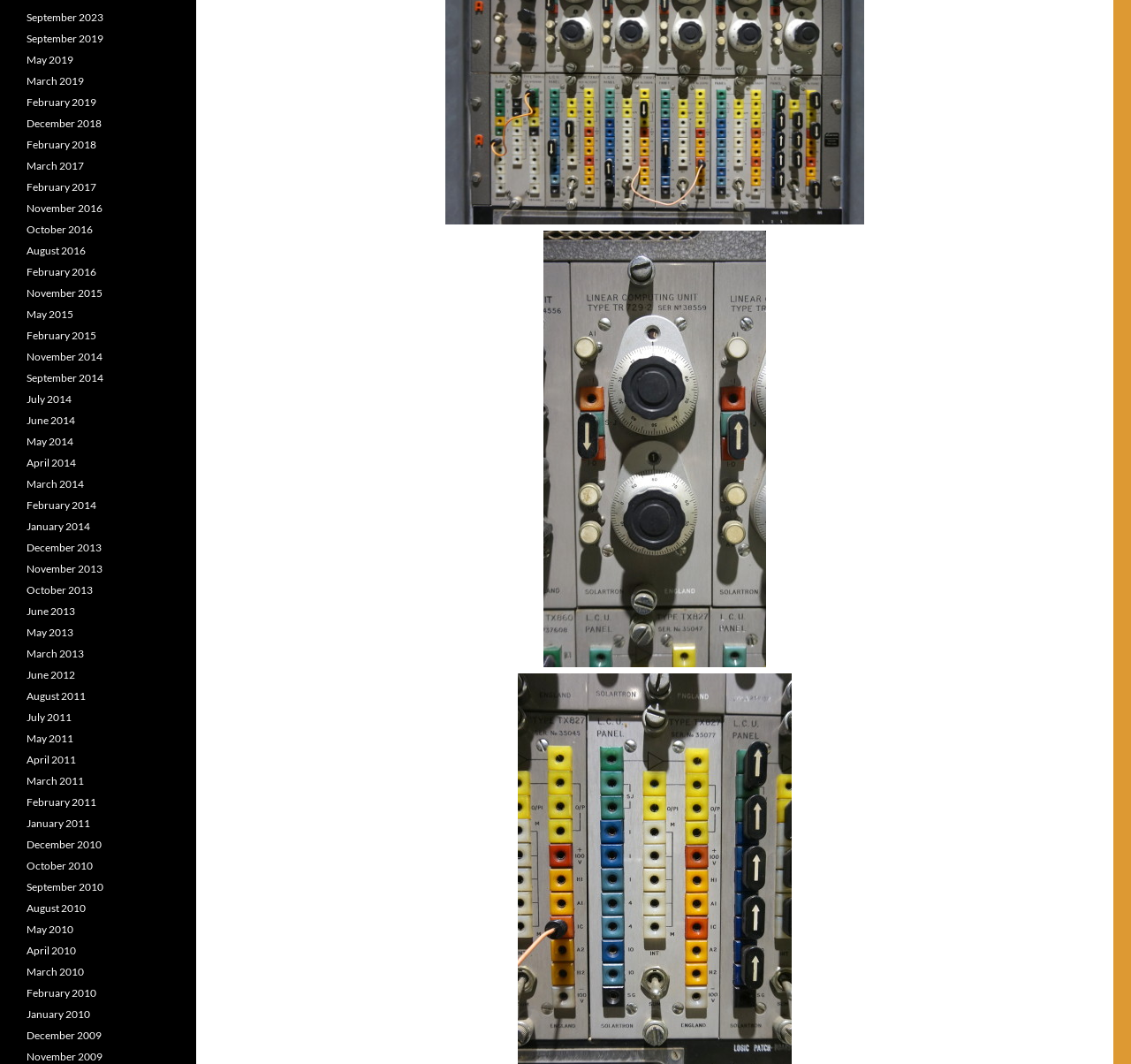Answer briefly with one word or phrase:
How are the links on the webpage organized?

By month and year